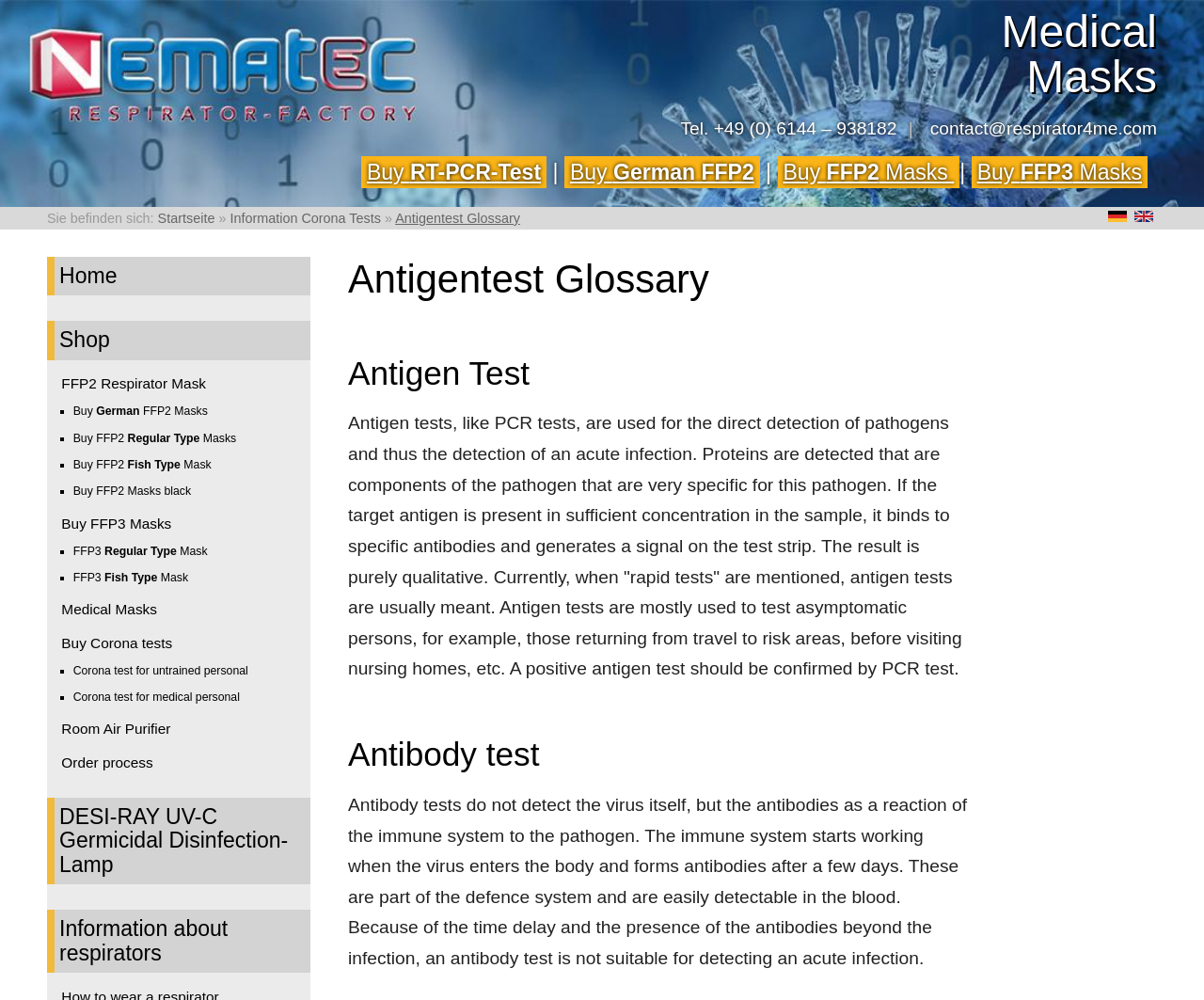Locate the bounding box coordinates of the item that should be clicked to fulfill the instruction: "Buy FFP2 Masks".

[0.469, 0.156, 0.631, 0.188]